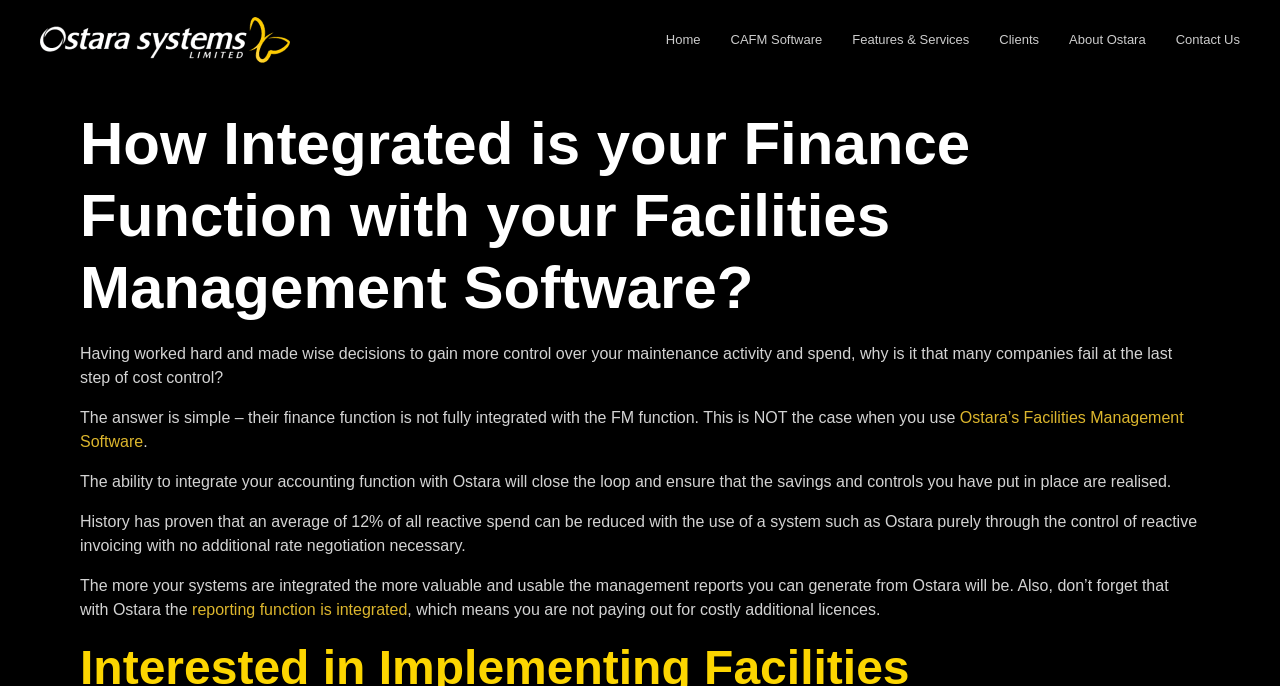What is the problem faced by companies in terms of cost control?
Based on the image, answer the question with as much detail as possible.

The webpage states that many companies fail at the last step of cost control because their finance function is not fully integrated with the FM function, which is a problem that Ostara's software can solve.